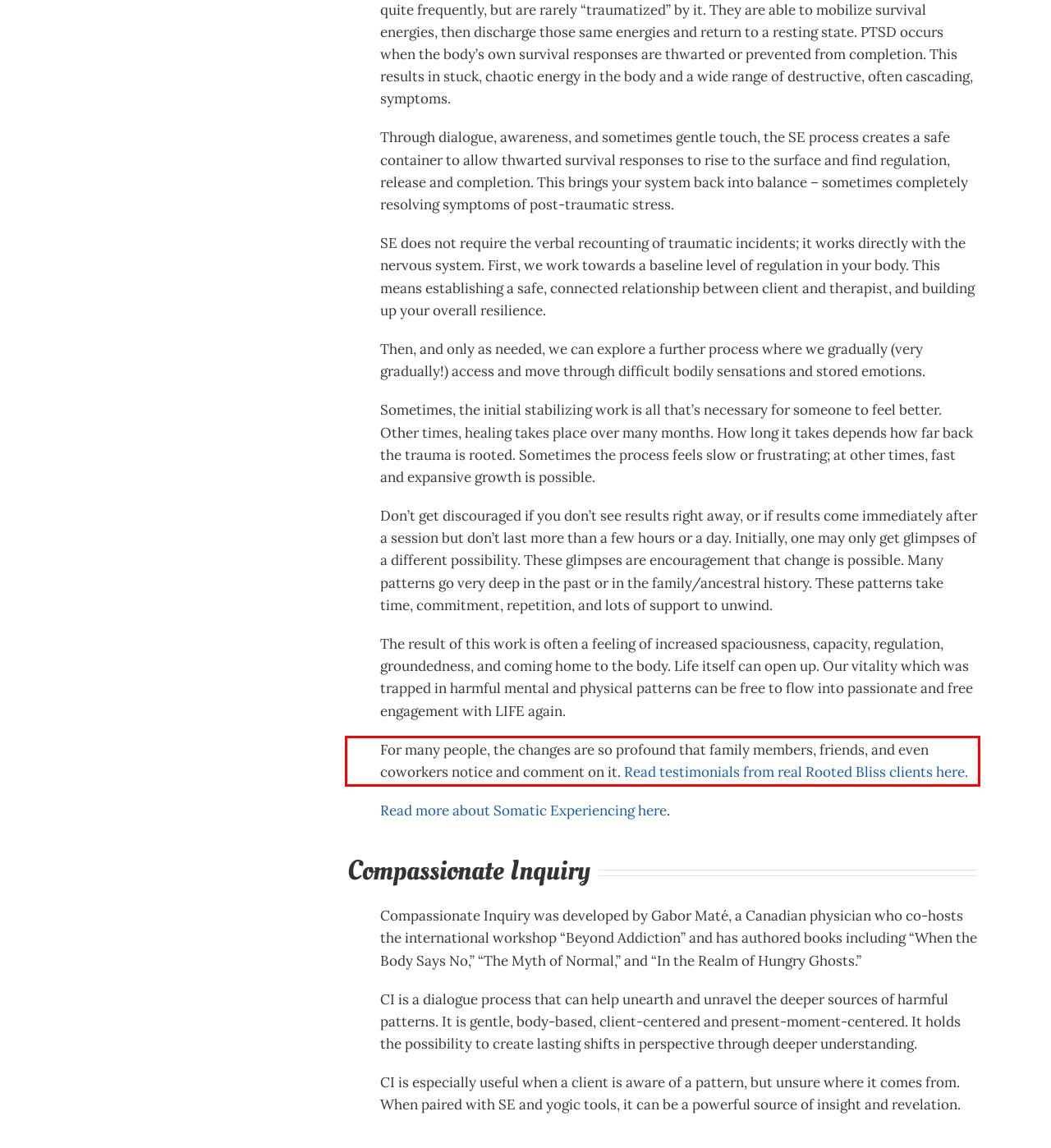In the given screenshot, locate the red bounding box and extract the text content from within it.

For many people, the changes are so profound that family members, friends, and even coworkers notice and comment on it. Read testimonials from real Rooted Bliss clients here.